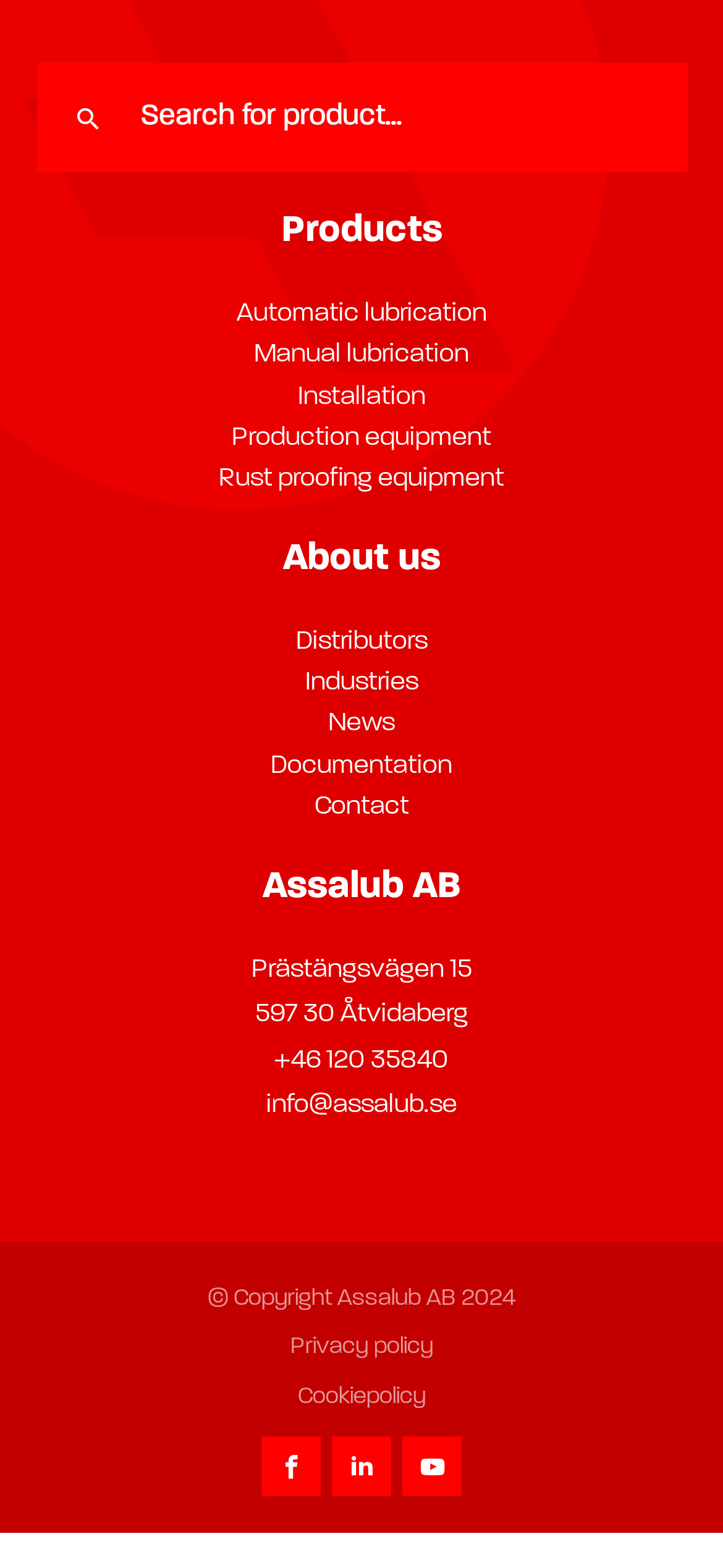Please locate the bounding box coordinates of the element's region that needs to be clicked to follow the instruction: "Learn about automatic lubrication". The bounding box coordinates should be provided as four float numbers between 0 and 1, i.e., [left, top, right, bottom].

[0.327, 0.191, 0.673, 0.209]